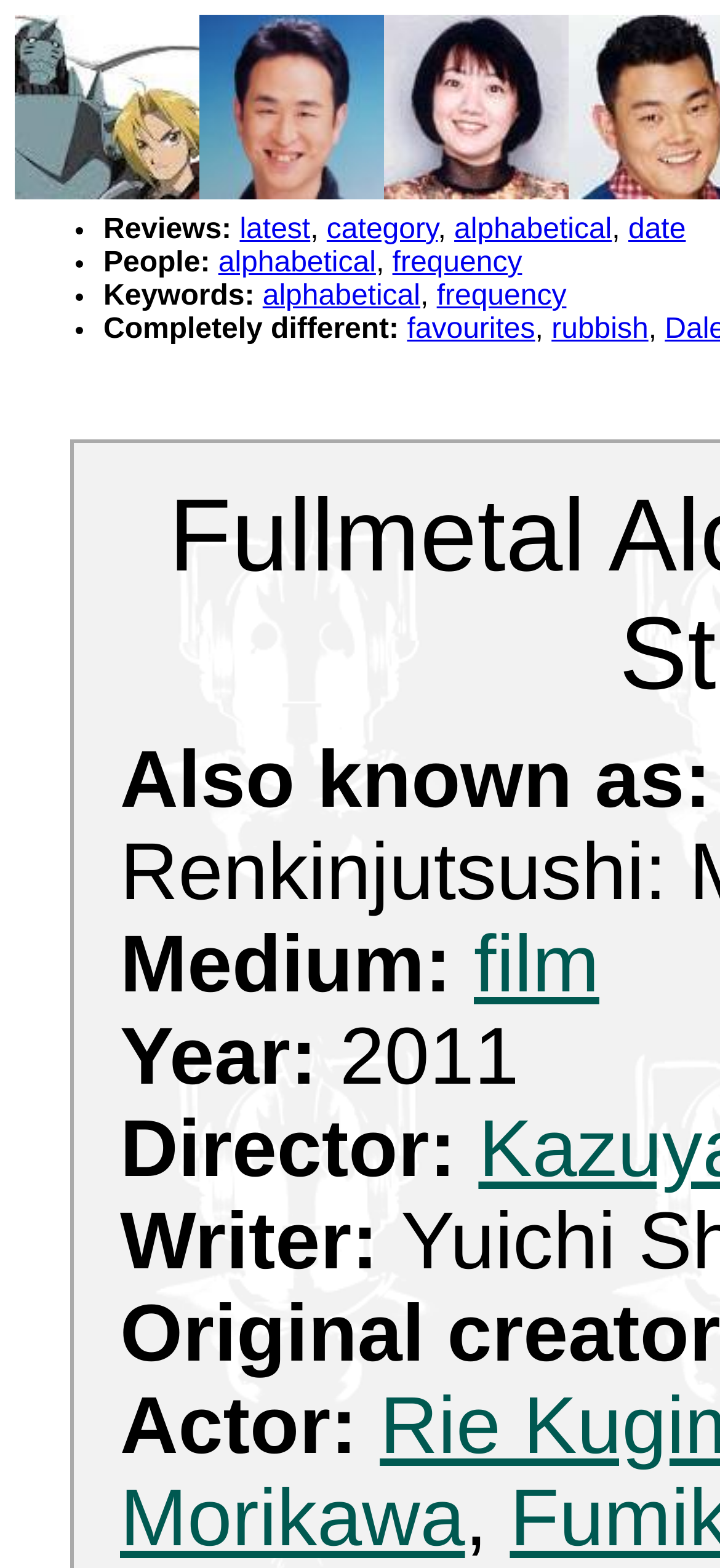Using a single word or phrase, answer the following question: 
What is the name of the anime?

Fullmetal Alchemist